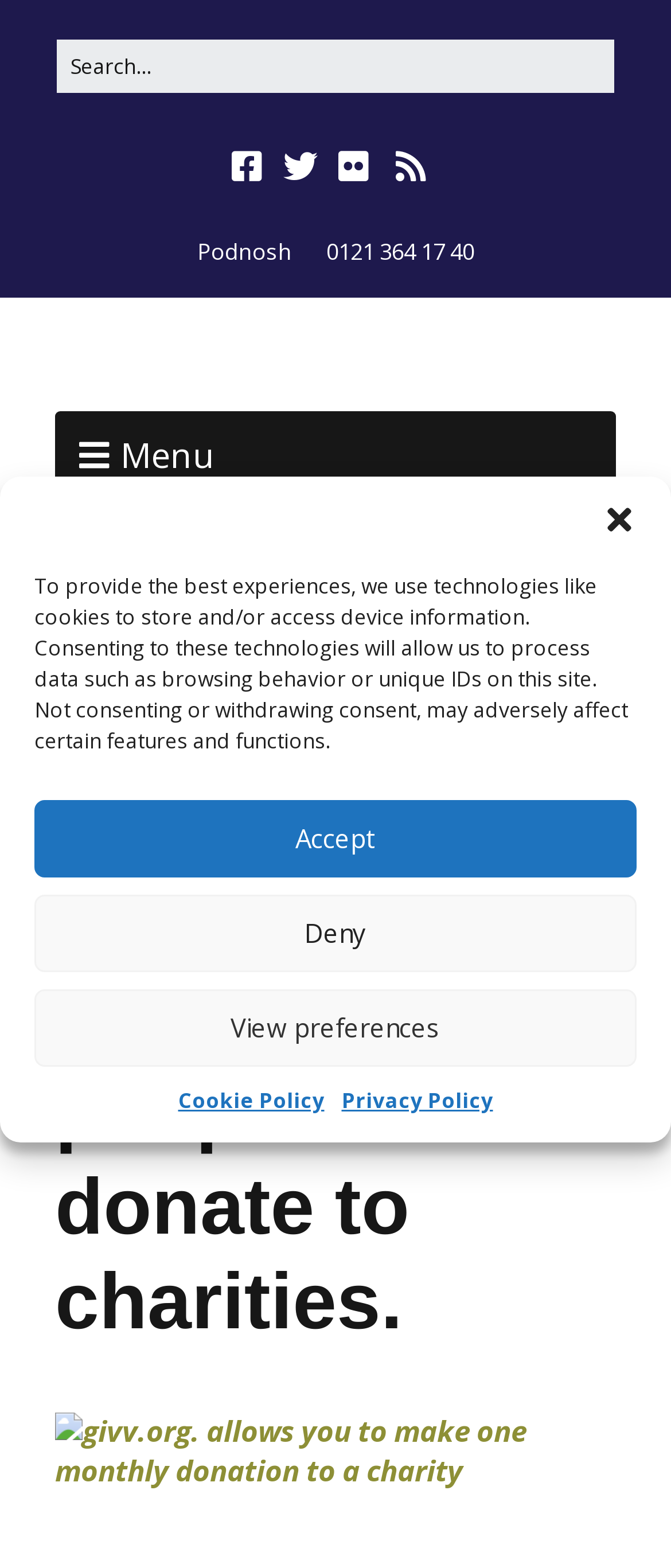What is the phone number on the webpage? Please answer the question using a single word or phrase based on the image.

0121 364 17 40